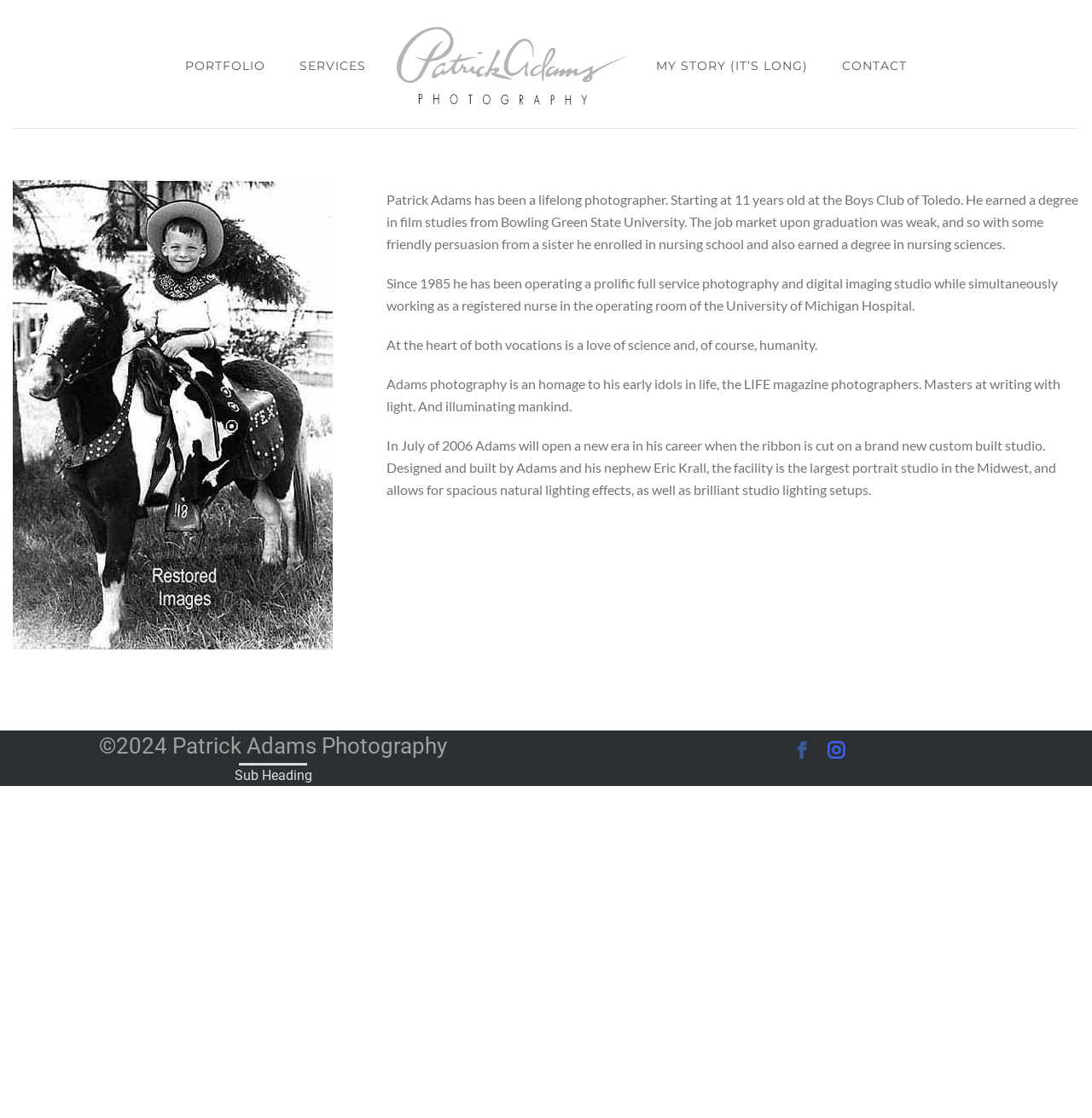What is the photographer's profession besides photography?
Give a comprehensive and detailed explanation for the question.

According to the text, 'with some friendly persuasion from a sister he enrolled in nursing school and also earned a degree in nursing sciences.' This indicates that the photographer, Patrick Adams, is also a nurse.